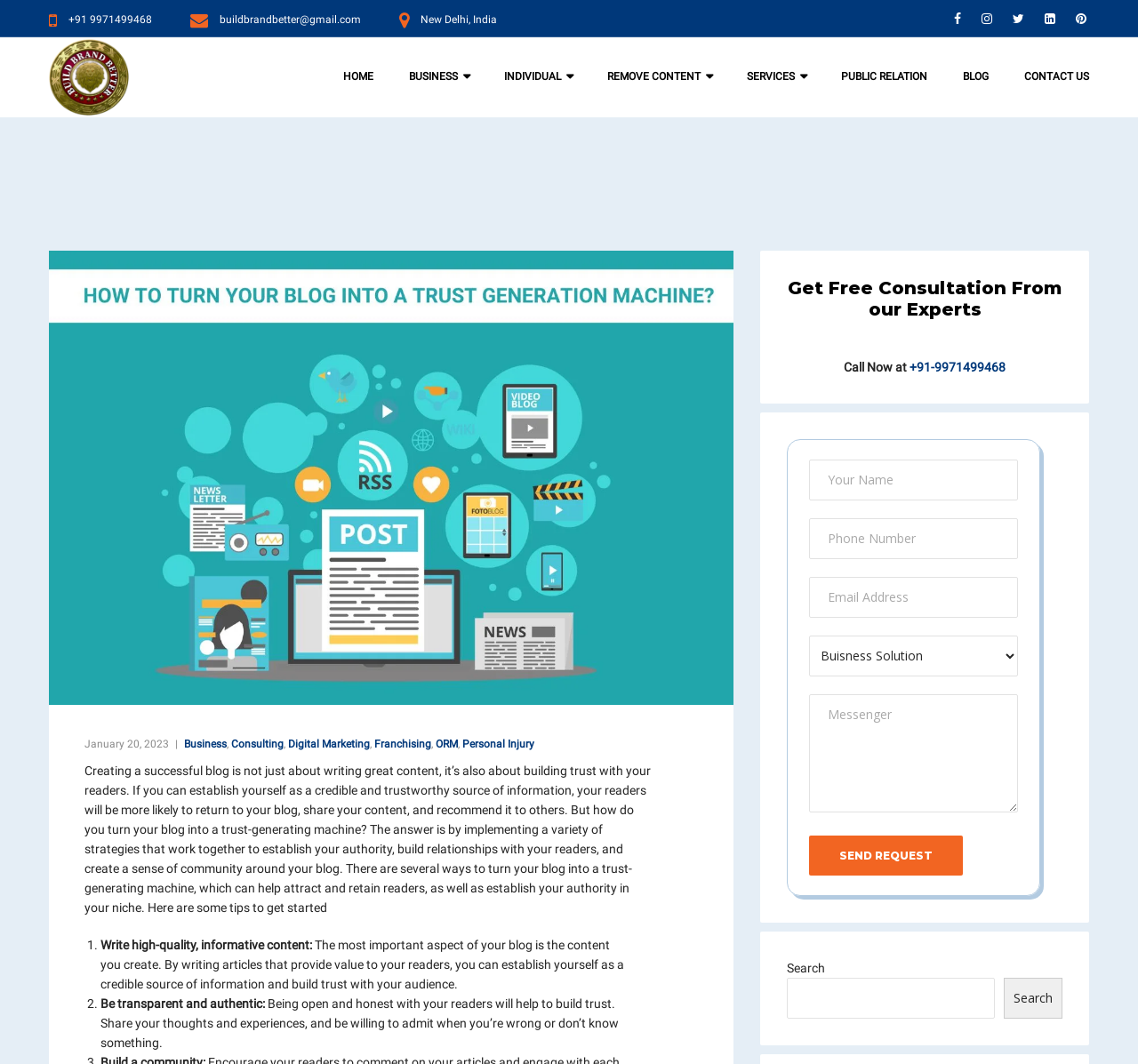Please identify the bounding box coordinates of the element that needs to be clicked to execute the following command: "Fill in the 'Your Name' textbox". Provide the bounding box using four float numbers between 0 and 1, formatted as [left, top, right, bottom].

[0.711, 0.432, 0.895, 0.47]